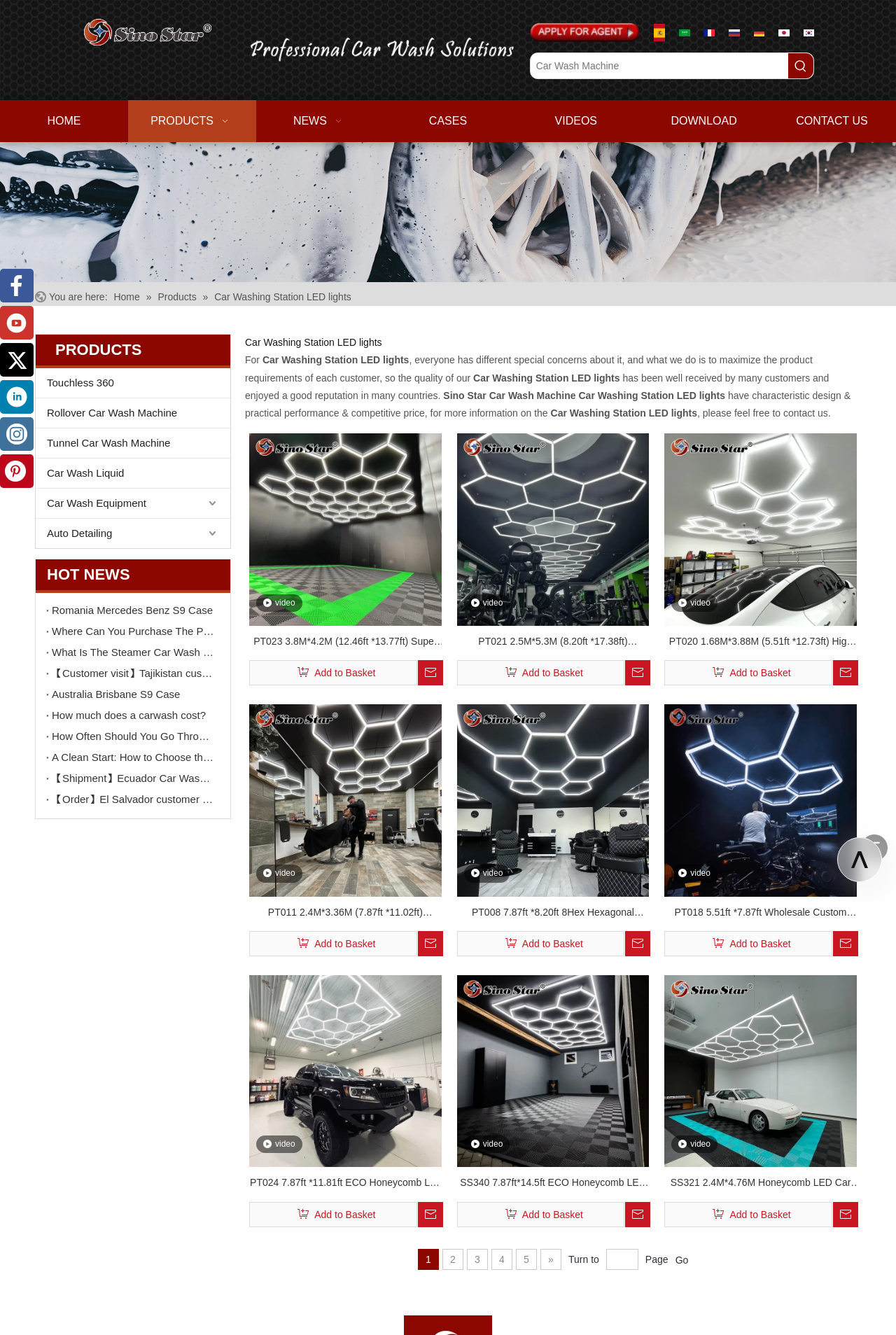Please specify the bounding box coordinates in the format (top-left x, top-left y, bottom-right x, bottom-right y), with all values as floating point numbers between 0 and 1. Identify the bounding box of the UI element described by: parent_node: Add to Basket

[0.93, 0.9, 0.958, 0.919]